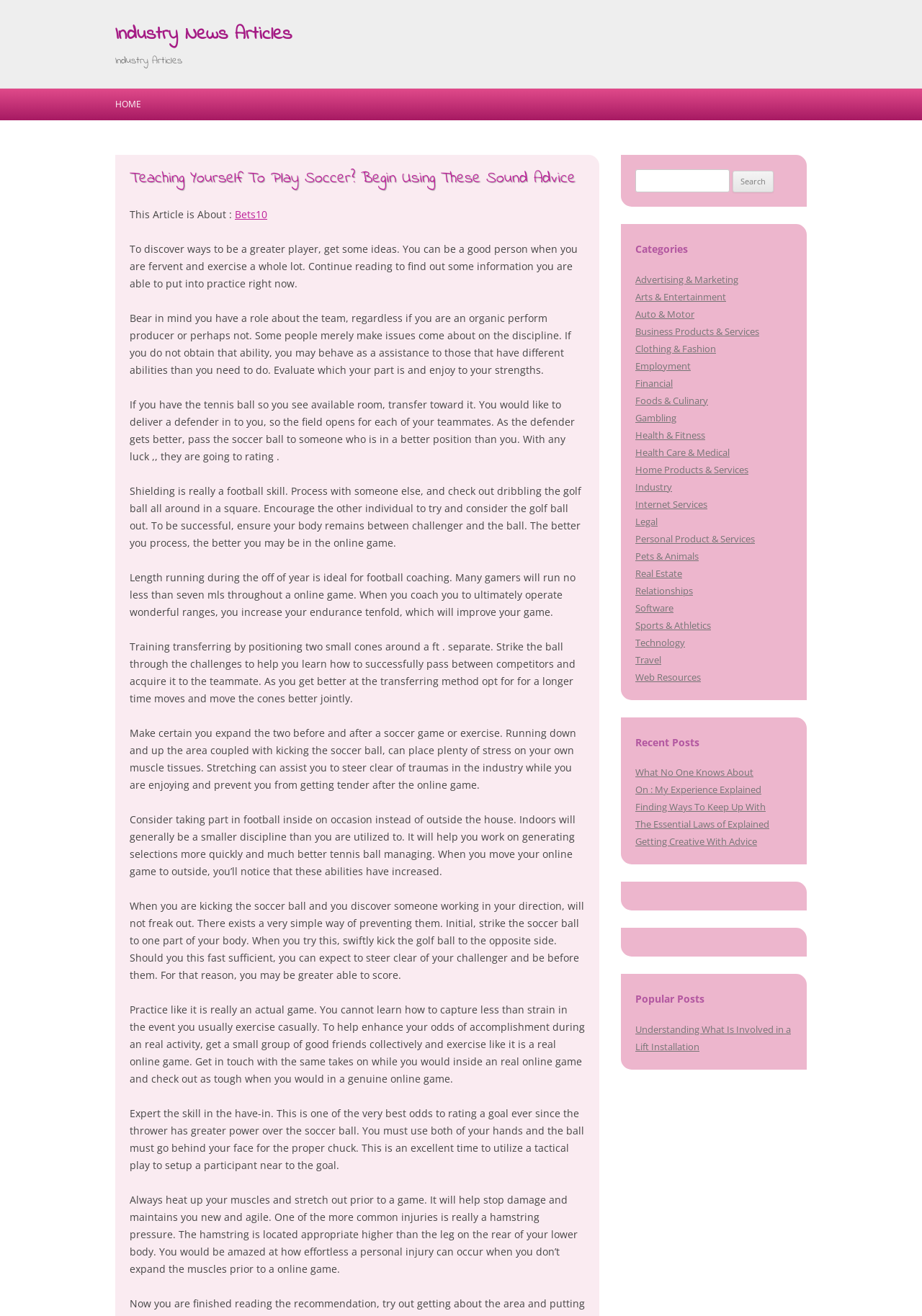Given the description of the UI element: "Real Estate", predict the bounding box coordinates in the form of [left, top, right, bottom], with each value being a float between 0 and 1.

[0.689, 0.431, 0.74, 0.44]